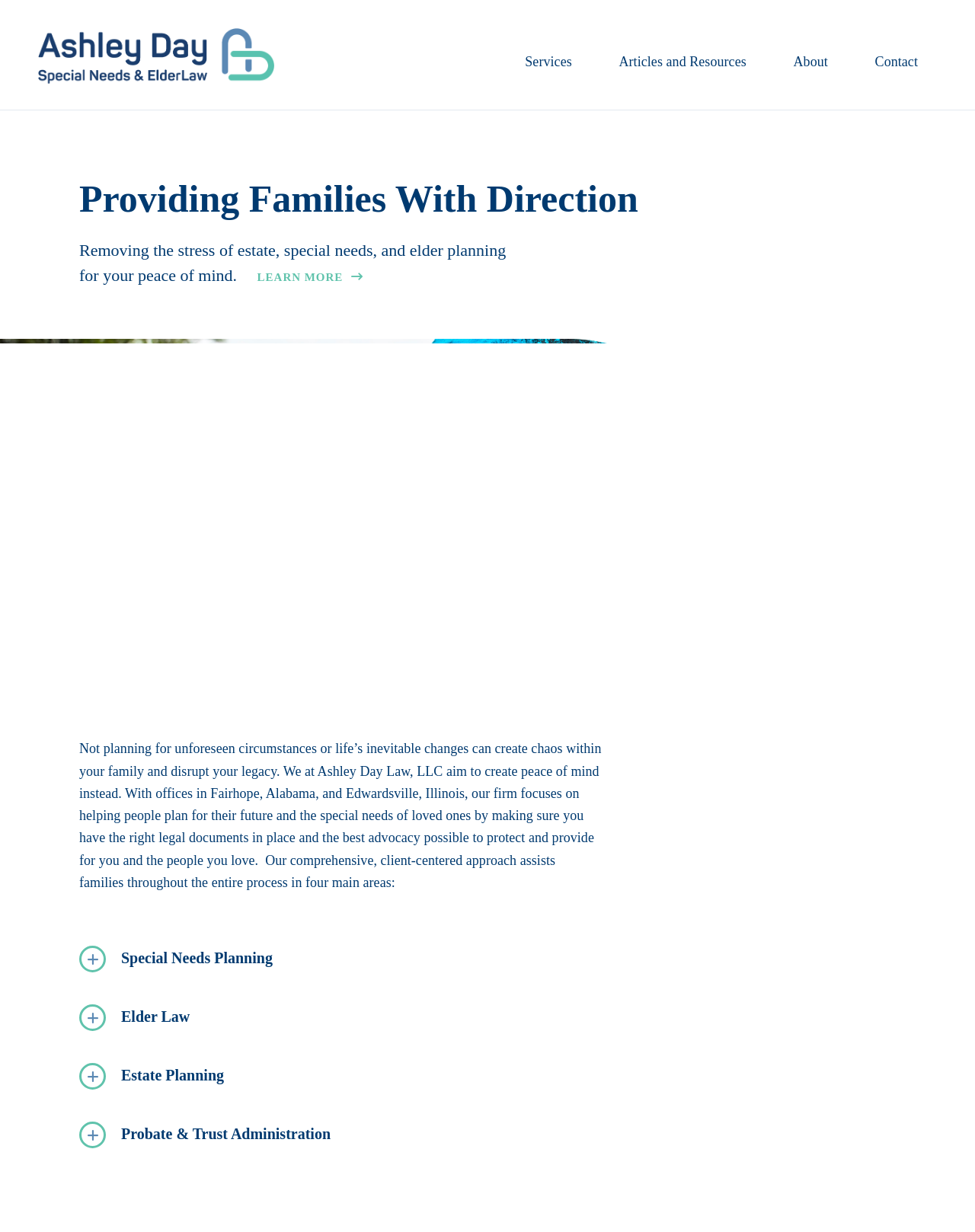What is the purpose of the law firm?
Refer to the image and give a detailed answer to the query.

I found the purpose of the law firm by looking at the static text element that says 'Removing the stress of estate, special needs, and elder planning for your peace of mind.' This suggests that the law firm's purpose is to create peace of mind for families.